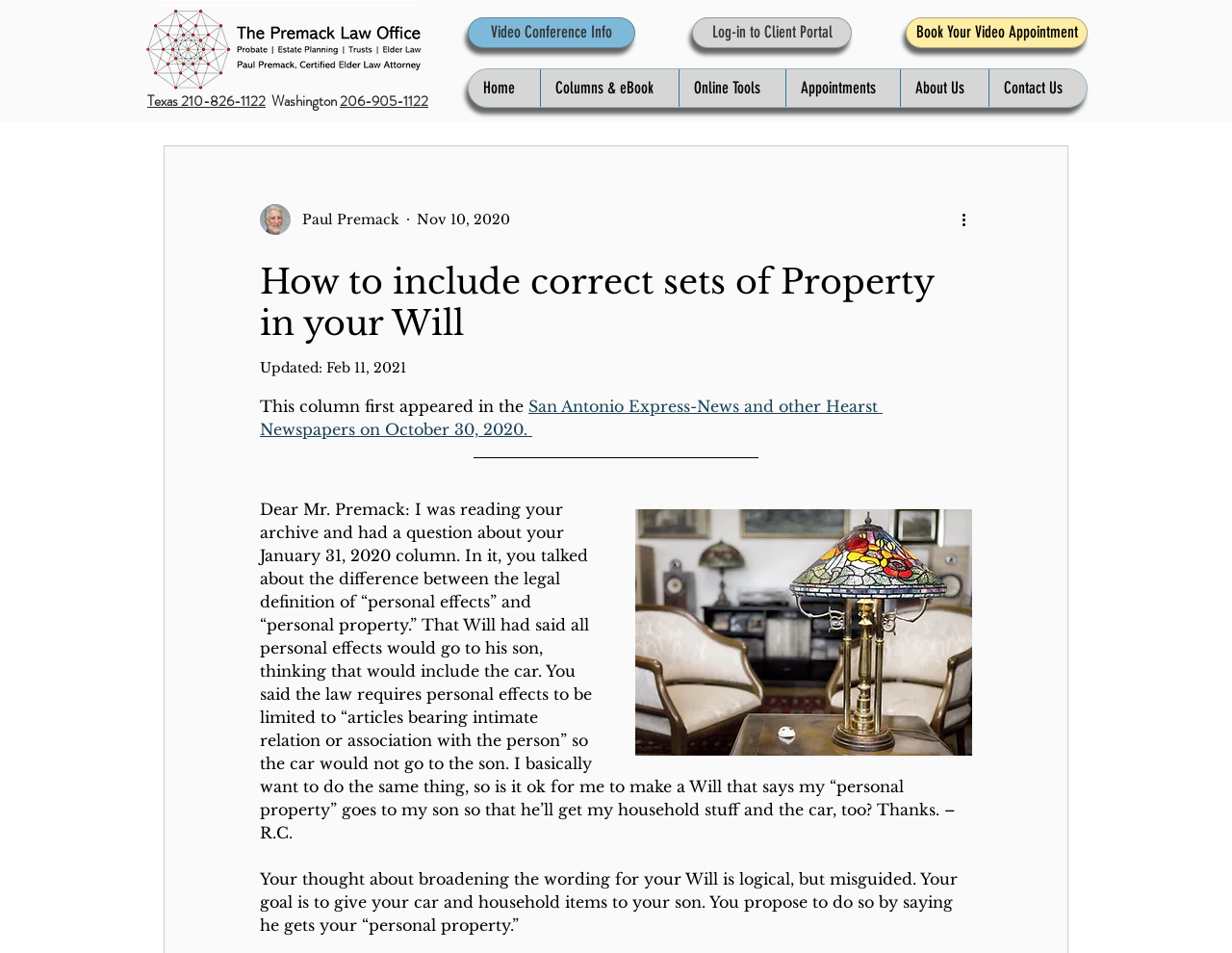What is the phone number for Texas? Based on the image, give a response in one word or a short phrase.

210-826-1122